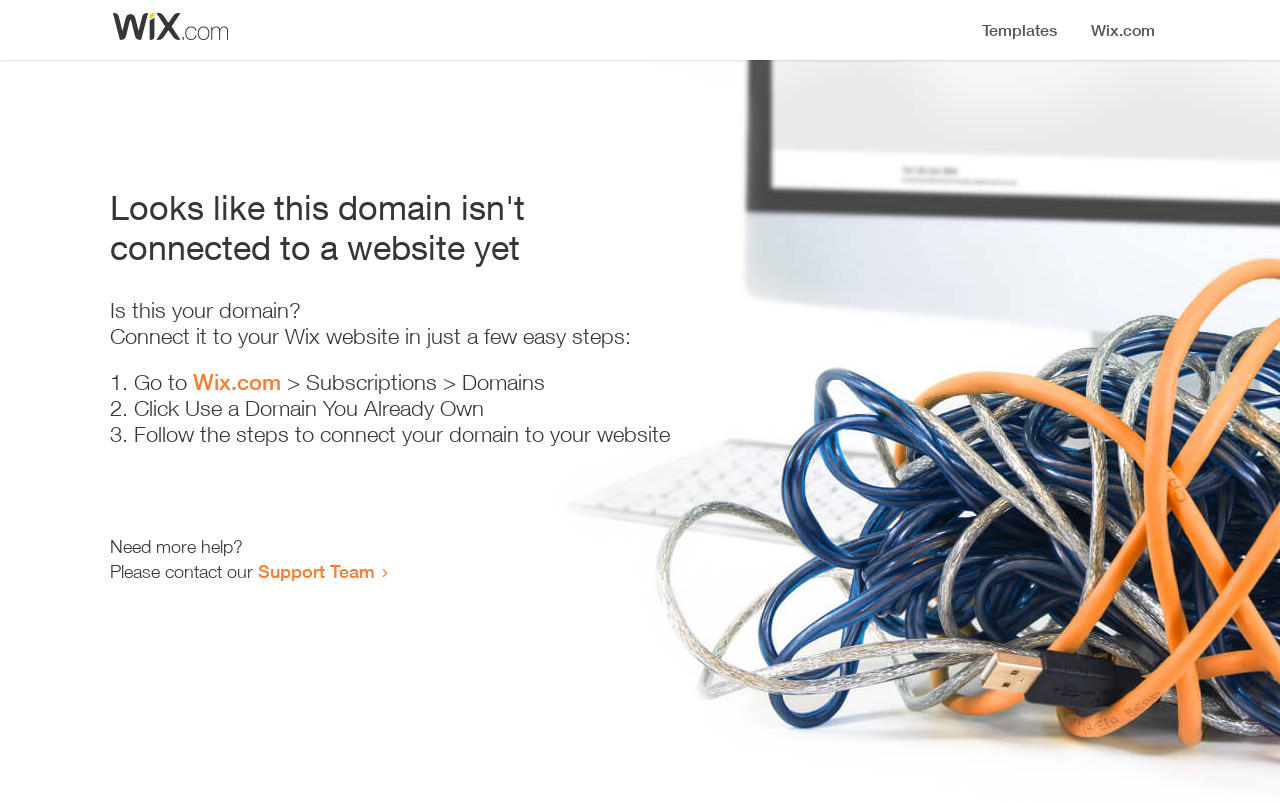Based on the image, please elaborate on the answer to the following question:
How many steps are required to connect the domain?

The webpage provides a list of steps to connect the domain, which includes '1. Go to Wix.com > Subscriptions > Domains', '2. Click Use a Domain You Already Own', and '3. Follow the steps to connect your domain to your website'. Therefore, there are 3 steps required to connect the domain.